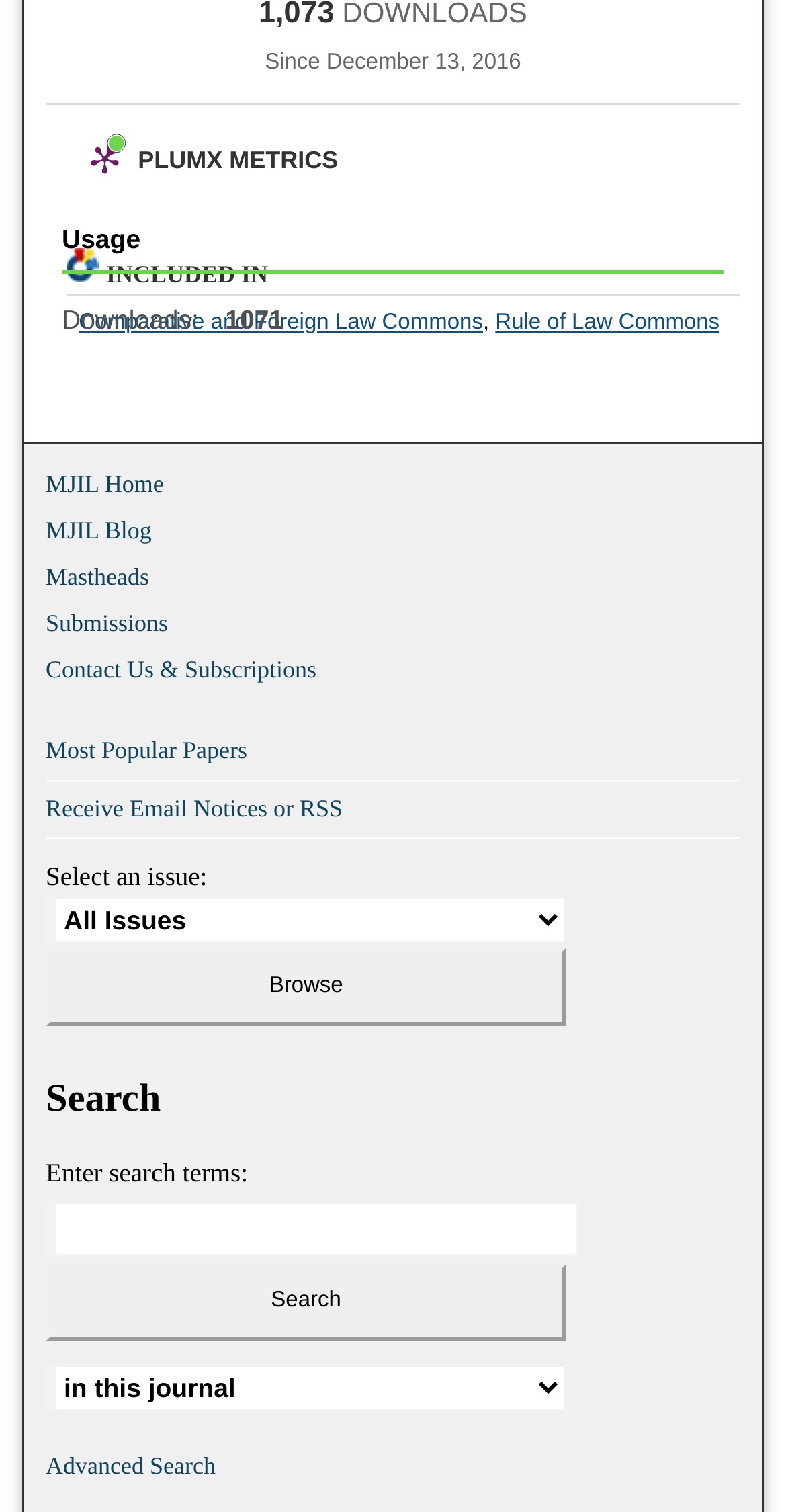Locate the bounding box coordinates of the element that should be clicked to fulfill the instruction: "Browse issues".

[0.058, 0.602, 0.721, 0.653]